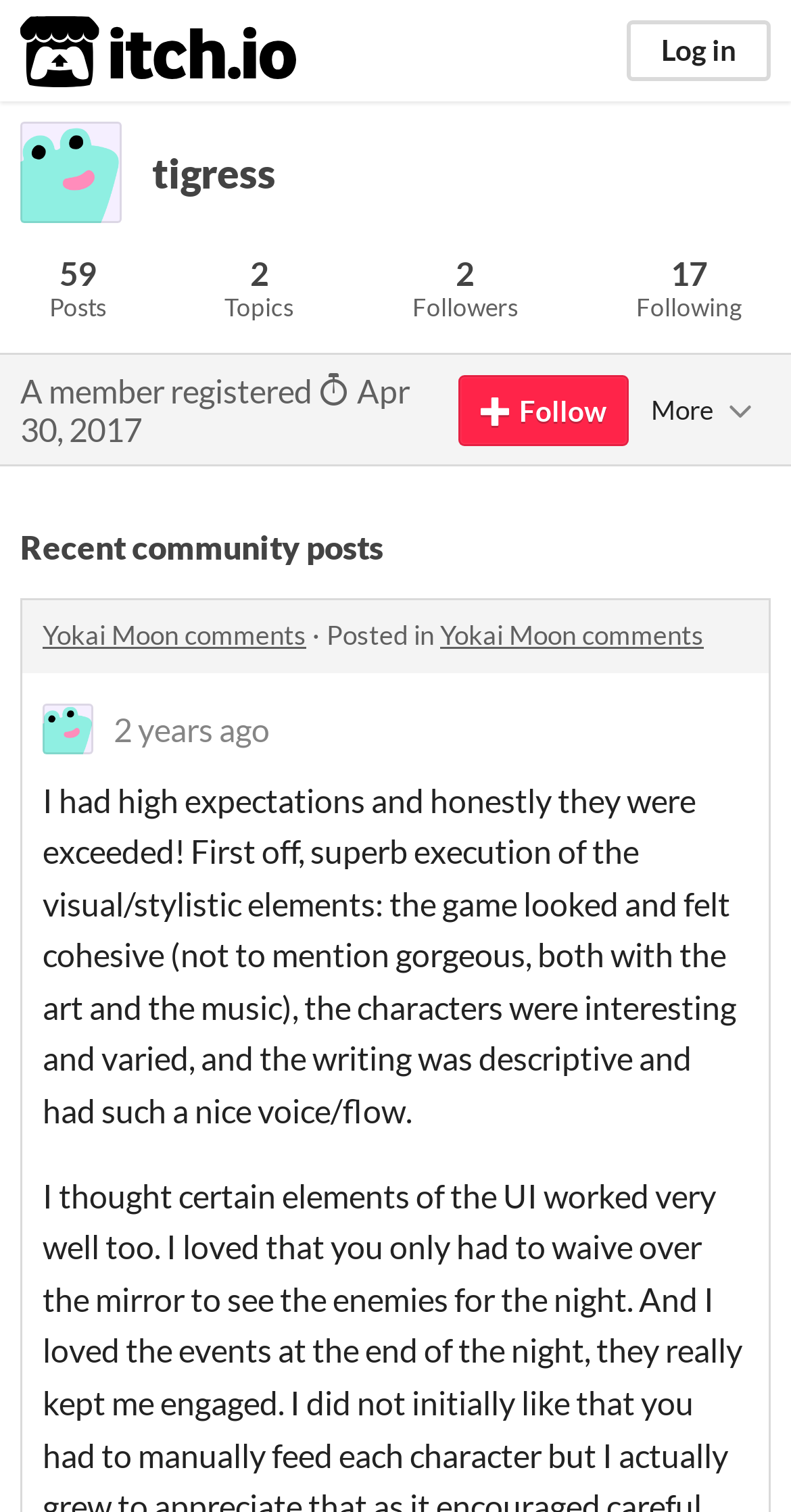Please predict the bounding box coordinates (top-left x, top-left y, bottom-right x, bottom-right y) for the UI element in the screenshot that fits the description: parent_node: 2 years ago

[0.054, 0.465, 0.118, 0.498]